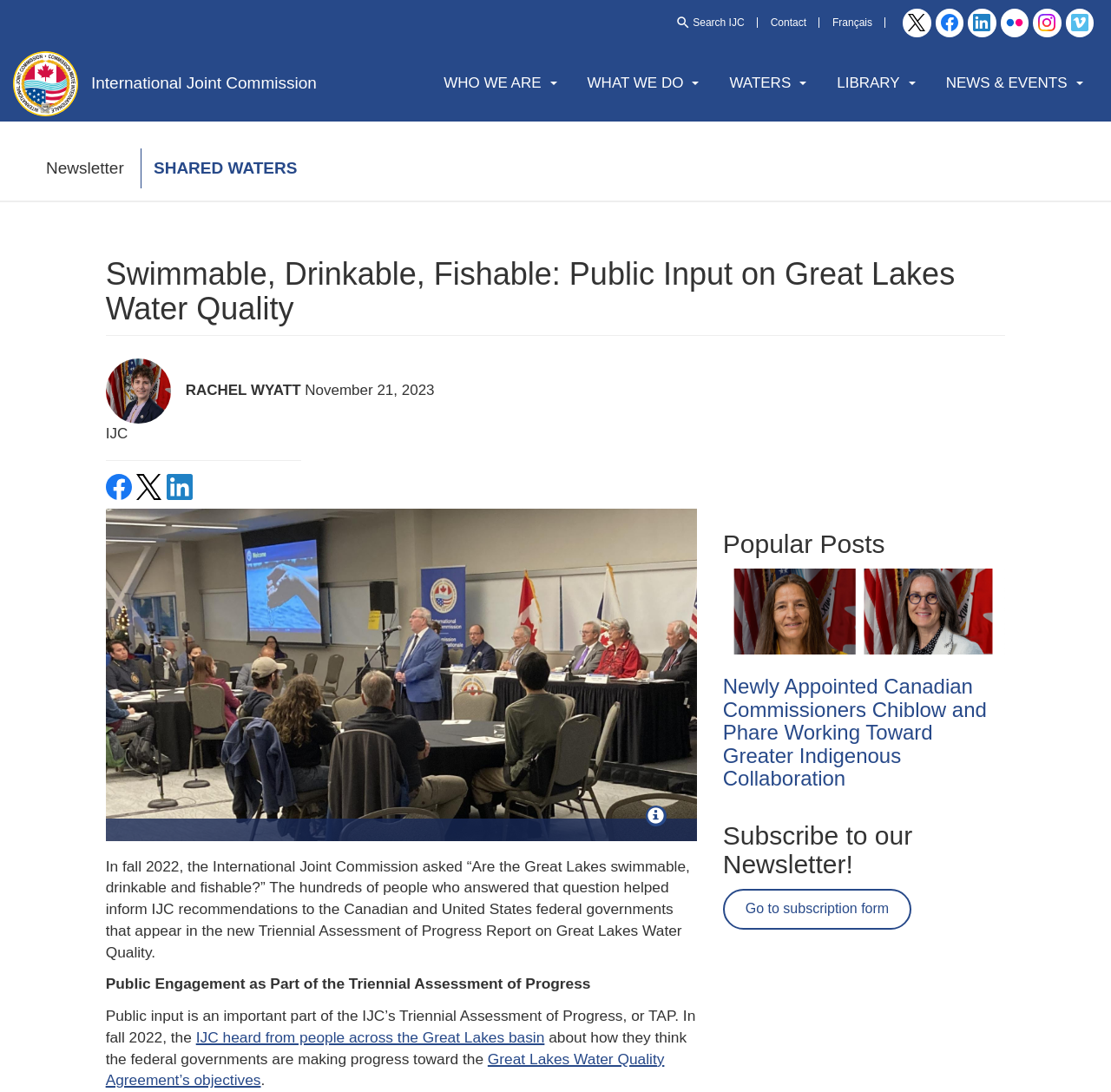Please specify the bounding box coordinates of the clickable region to carry out the following instruction: "Go to the home page". The coordinates should be four float numbers between 0 and 1, in the format [left, top, right, bottom].

[0.012, 0.047, 0.07, 0.106]